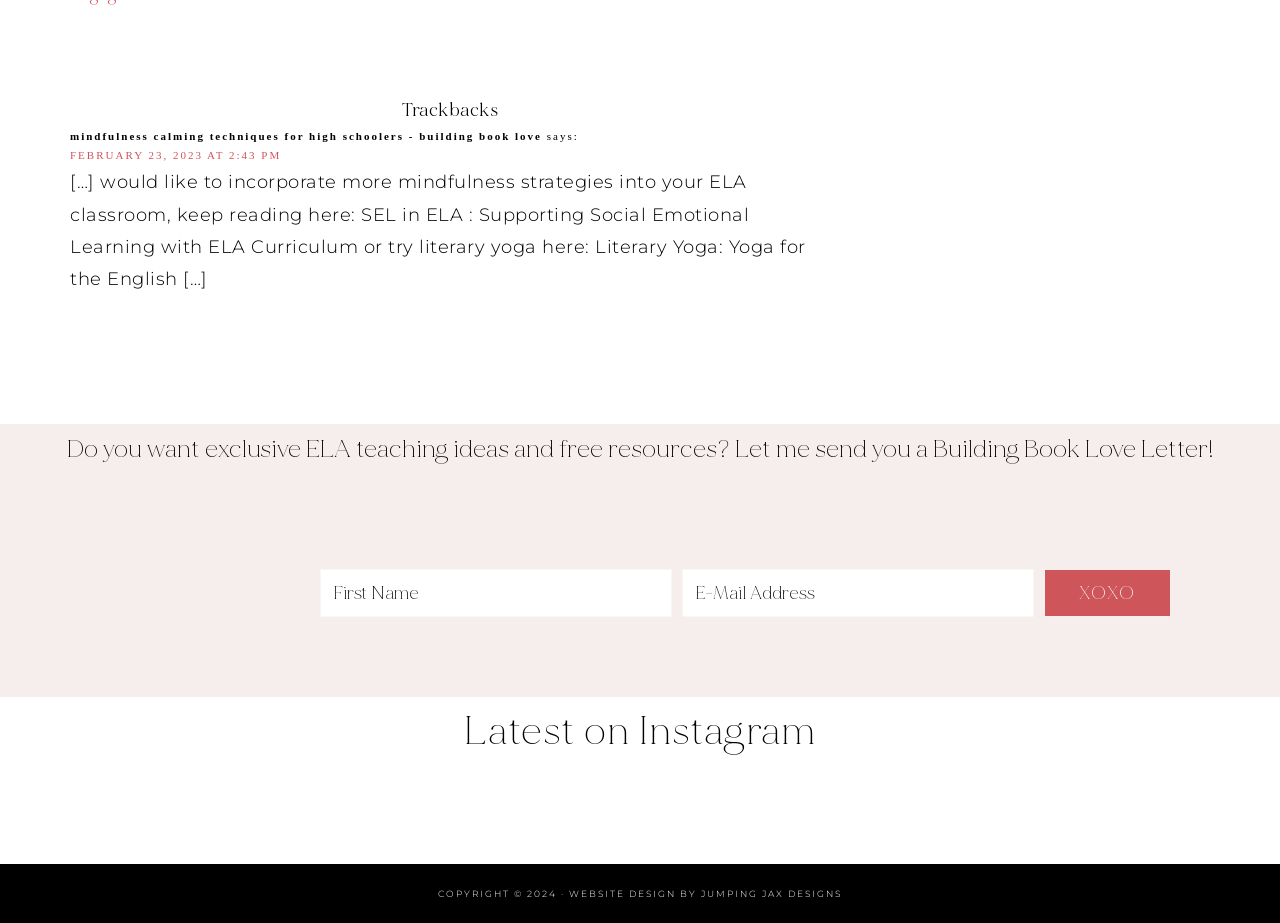Extract the bounding box coordinates of the UI element described: "aria-label="E-Mail Address" name="email" placeholder="E-Mail Address"". Provide the coordinates in the format [left, top, right, bottom] with values ranging from 0 to 1.

[0.533, 0.616, 0.808, 0.668]